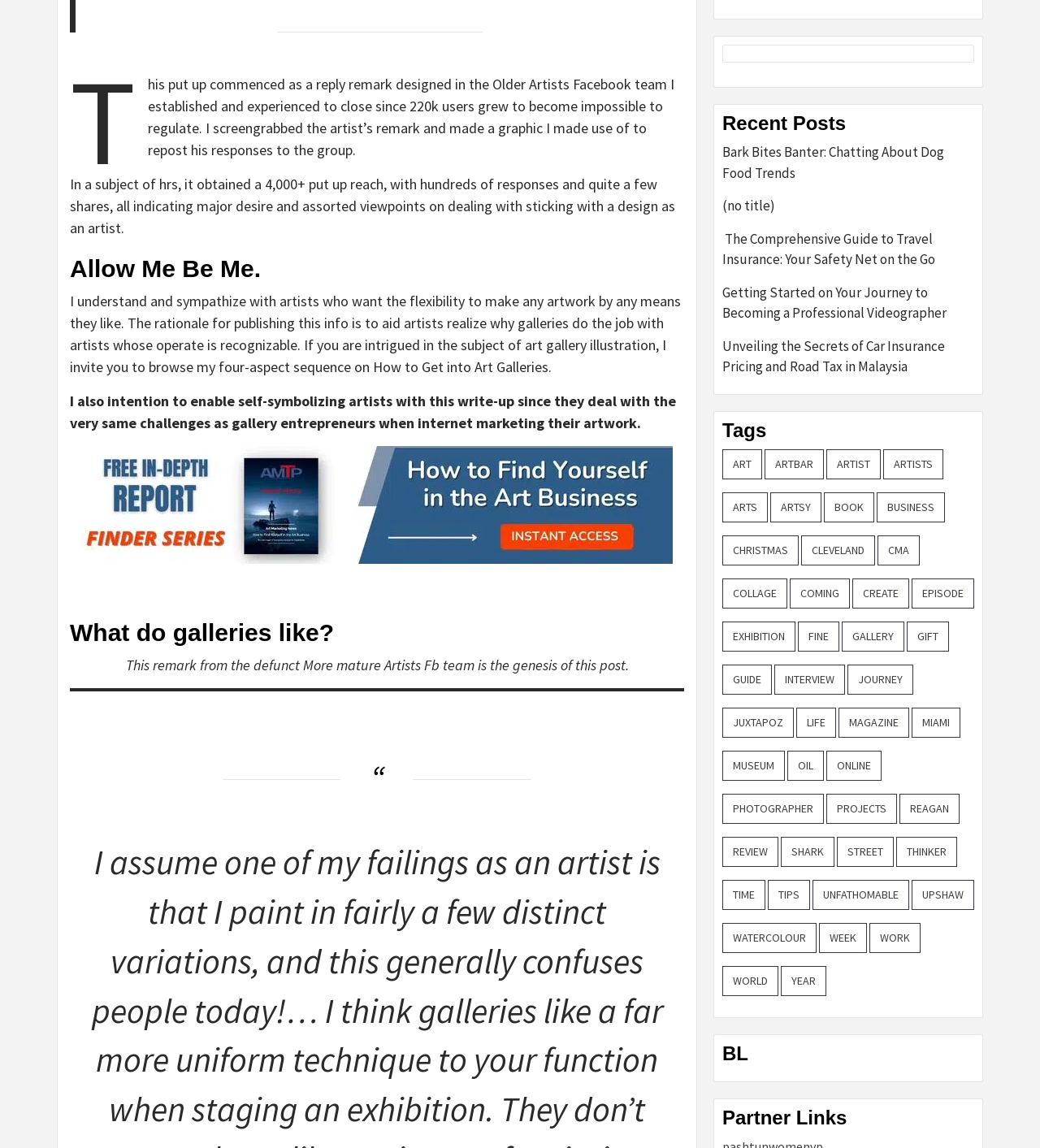Find the bounding box coordinates for the area that must be clicked to perform this action: "Read the post 'Allow Me Be Me'".

[0.067, 0.222, 0.658, 0.245]